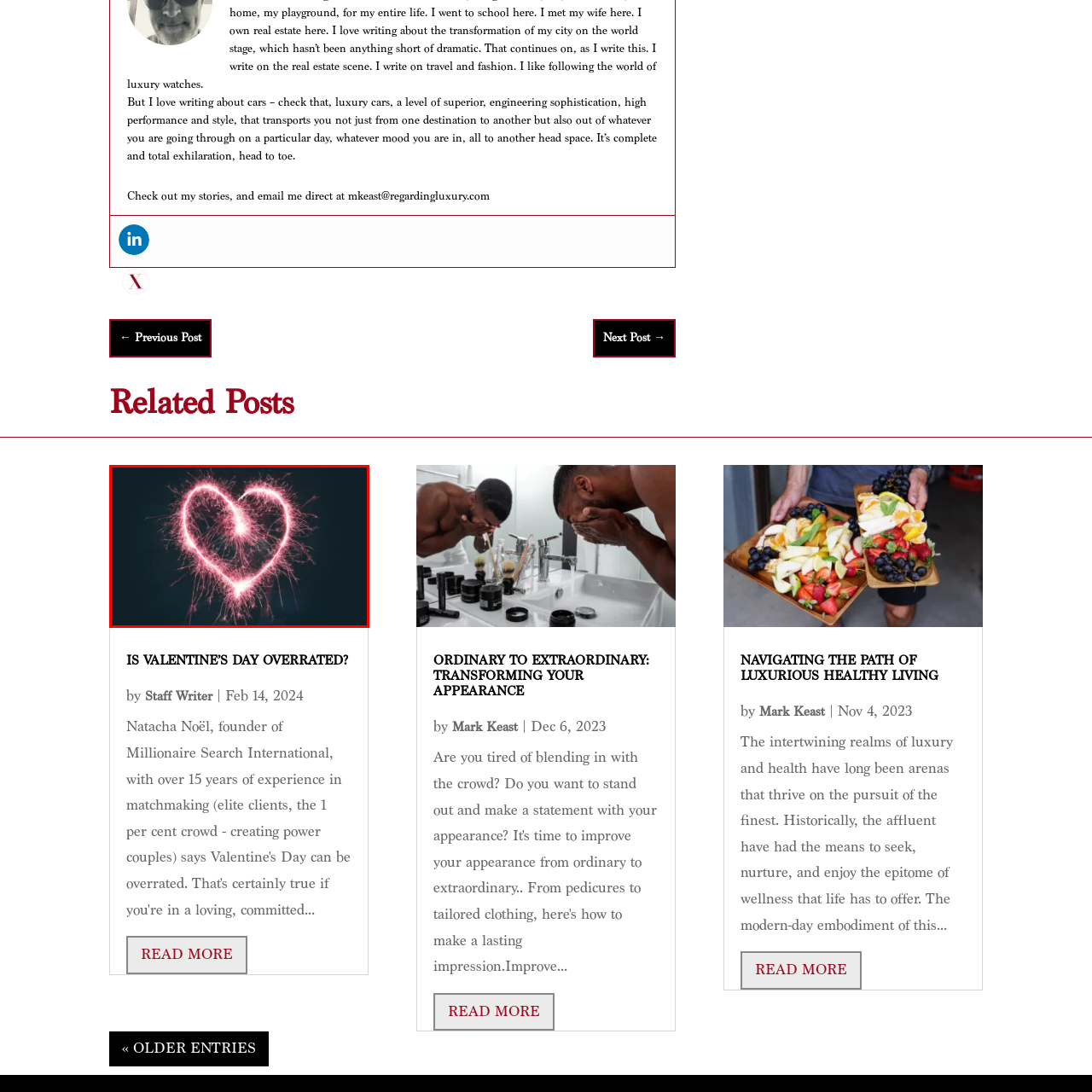Refer to the section enclosed in the red box, What occasion is the image perfect for? Please answer briefly with a single word or phrase.

Valentine's Day